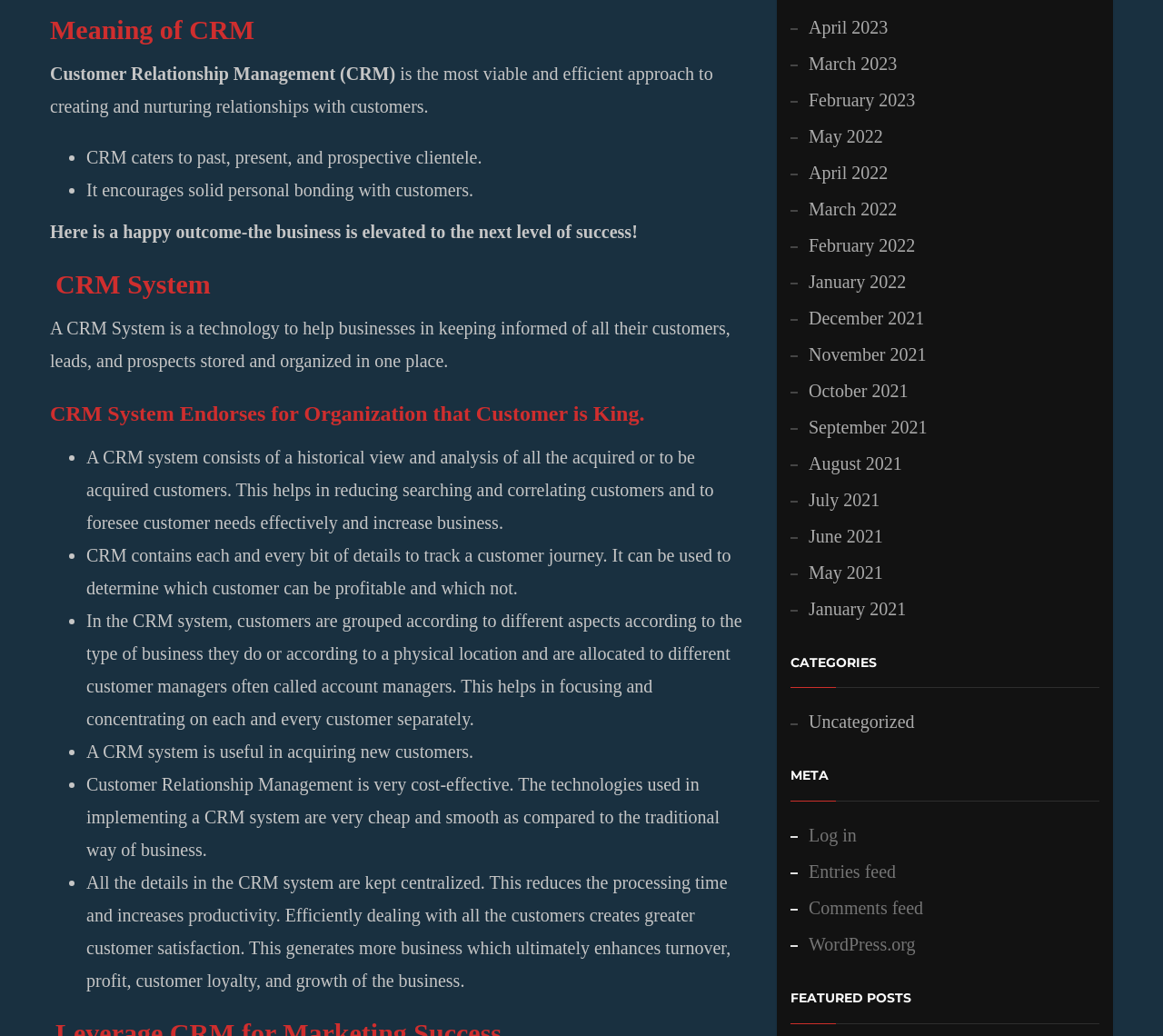What is CRM? Look at the image and give a one-word or short phrase answer.

Customer Relationship Management